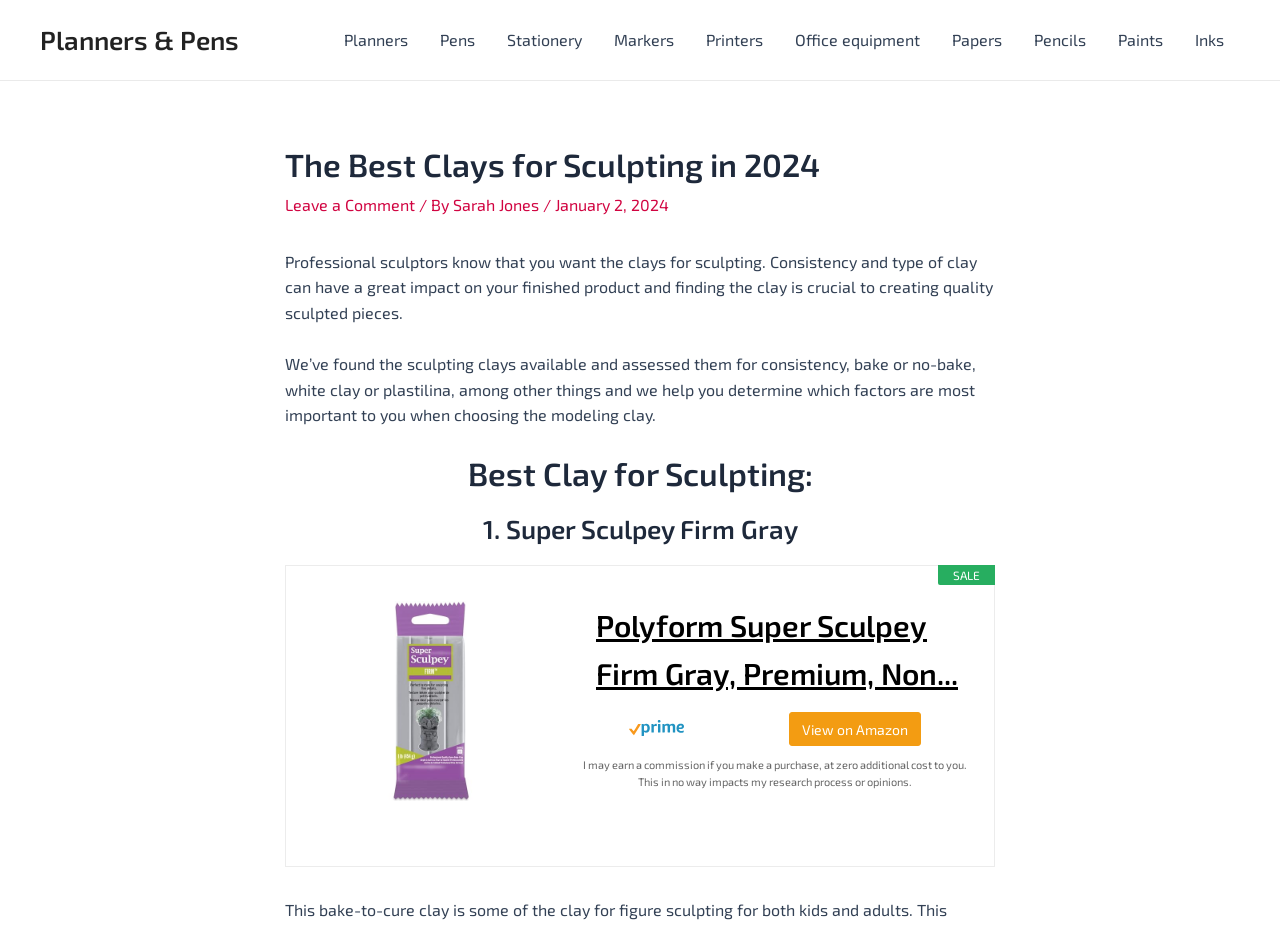What is the affiliation of the 'View on Amazon' button?
Answer the question using a single word or phrase, according to the image.

Amazon Prime